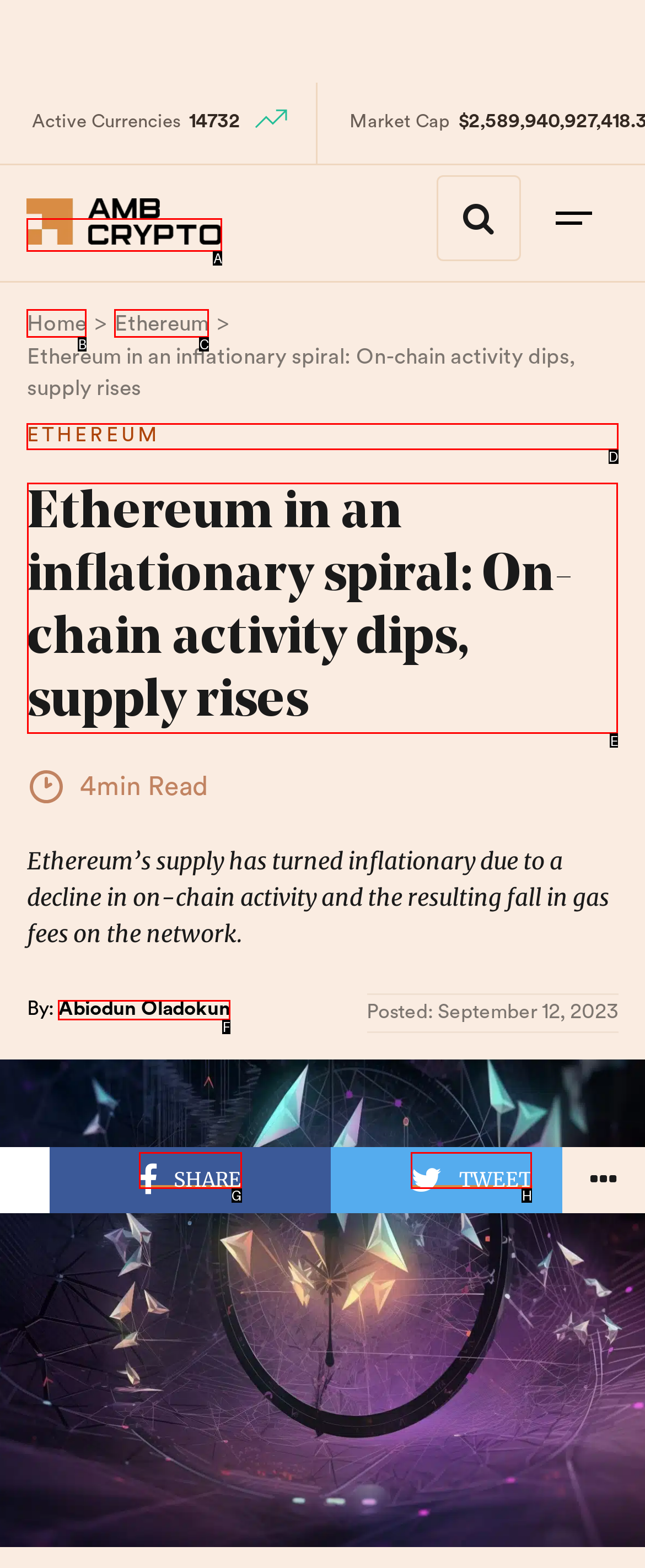Figure out which option to click to perform the following task: Visit Carters.com
Provide the letter of the correct option in your response.

None